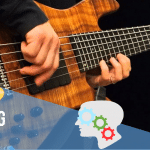Explain the image with as much detail as possible.

The image showcases a skilled musician playing a six-string bass guitar, highlighting the intricate finger movements and the rich wood texture of the instrument. This visual representation emphasizes the technical aspects of playing bass, with the musician’s left hand positioned on the neck to manipulate the strings while the right hand is actively plucking them. Overlaying the image are graphic elements featuring a stylized human head with gears, symbolizing the cognitive engagement required in music performance, as well as the analytical approach to mastering instrumental techniques. This image is particularly relevant in discussions about string instruments, music techniques, and the cognitive processes involved in playing bass guitars.